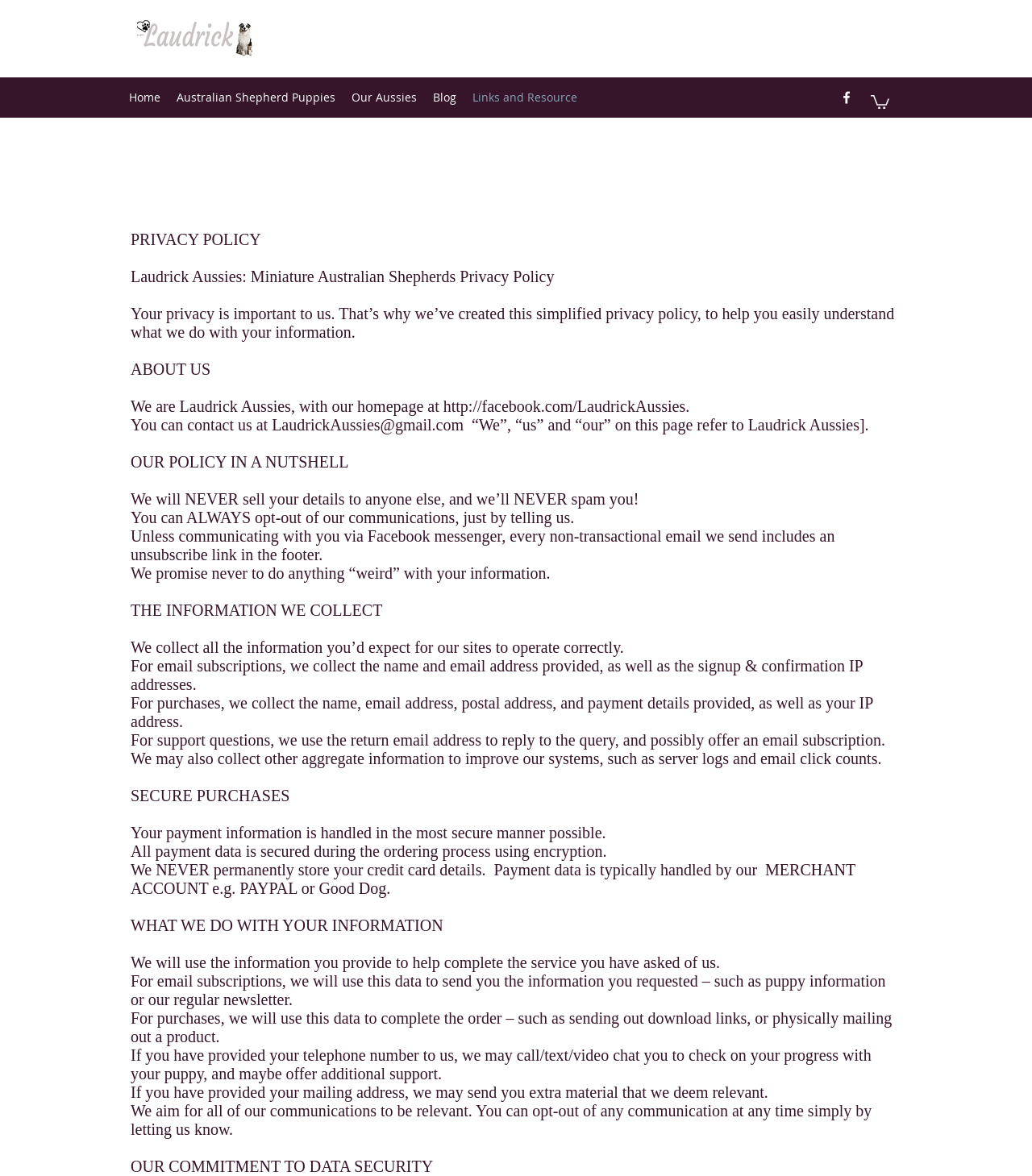Kindly respond to the following question with a single word or a brief phrase: 
Is my payment information secure?

Yes